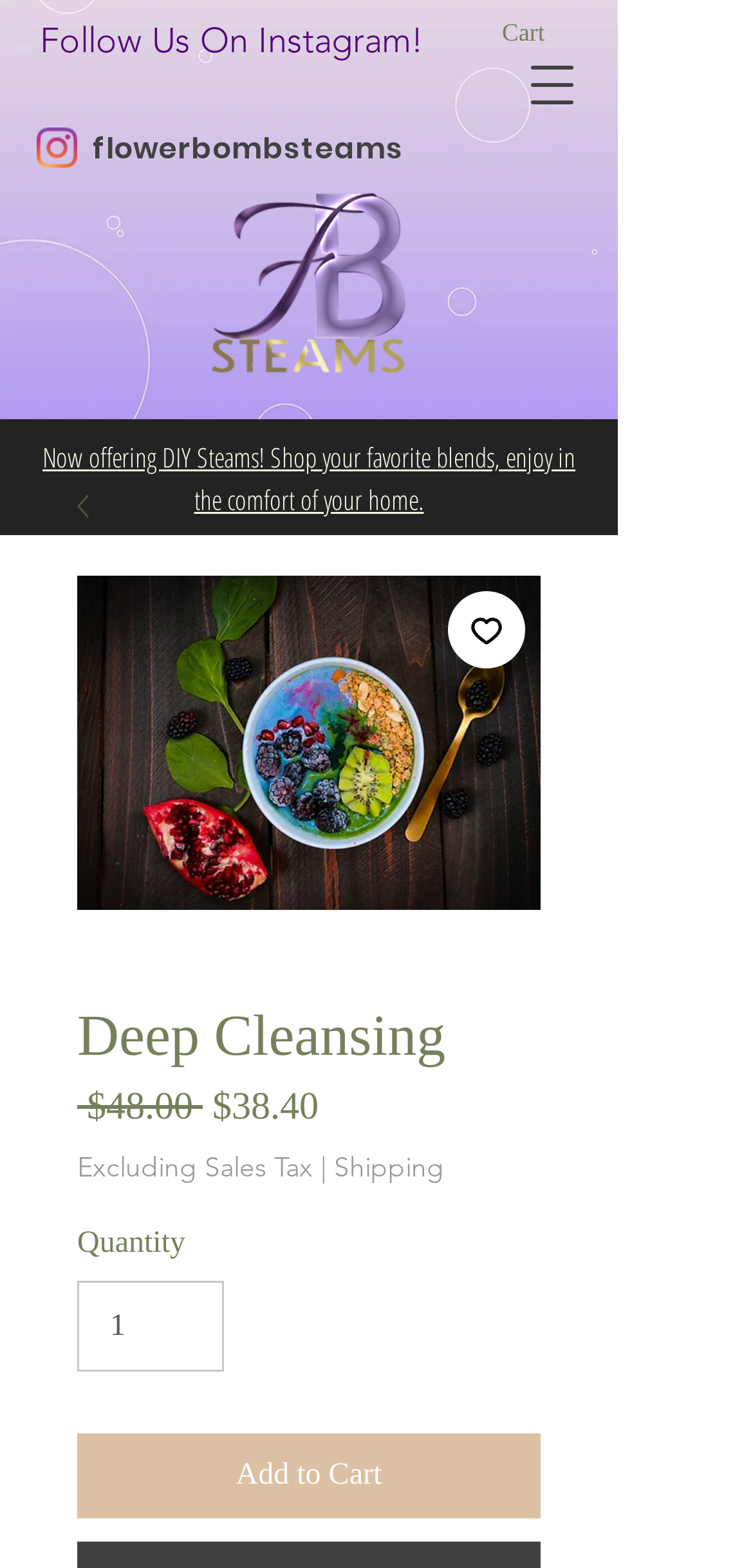What is the regular price of the product?
Could you please answer the question thoroughly and with as much detail as possible?

I found the regular price of the product by looking at the static text element that says '$48.00' which is labeled as 'Regular Price'.